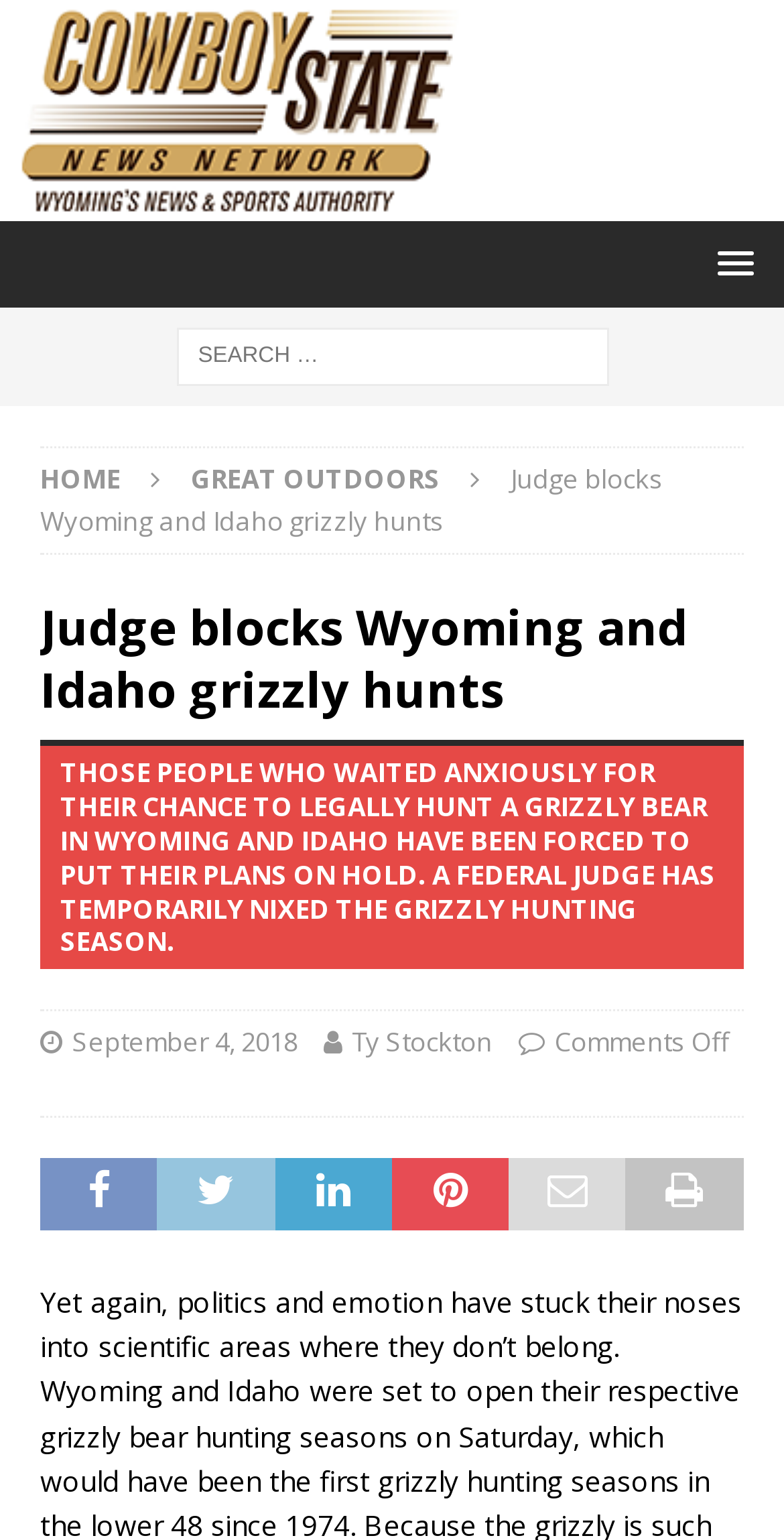Respond to the following question using a concise word or phrase: 
What is the topic of the main article?

Grizzly hunts